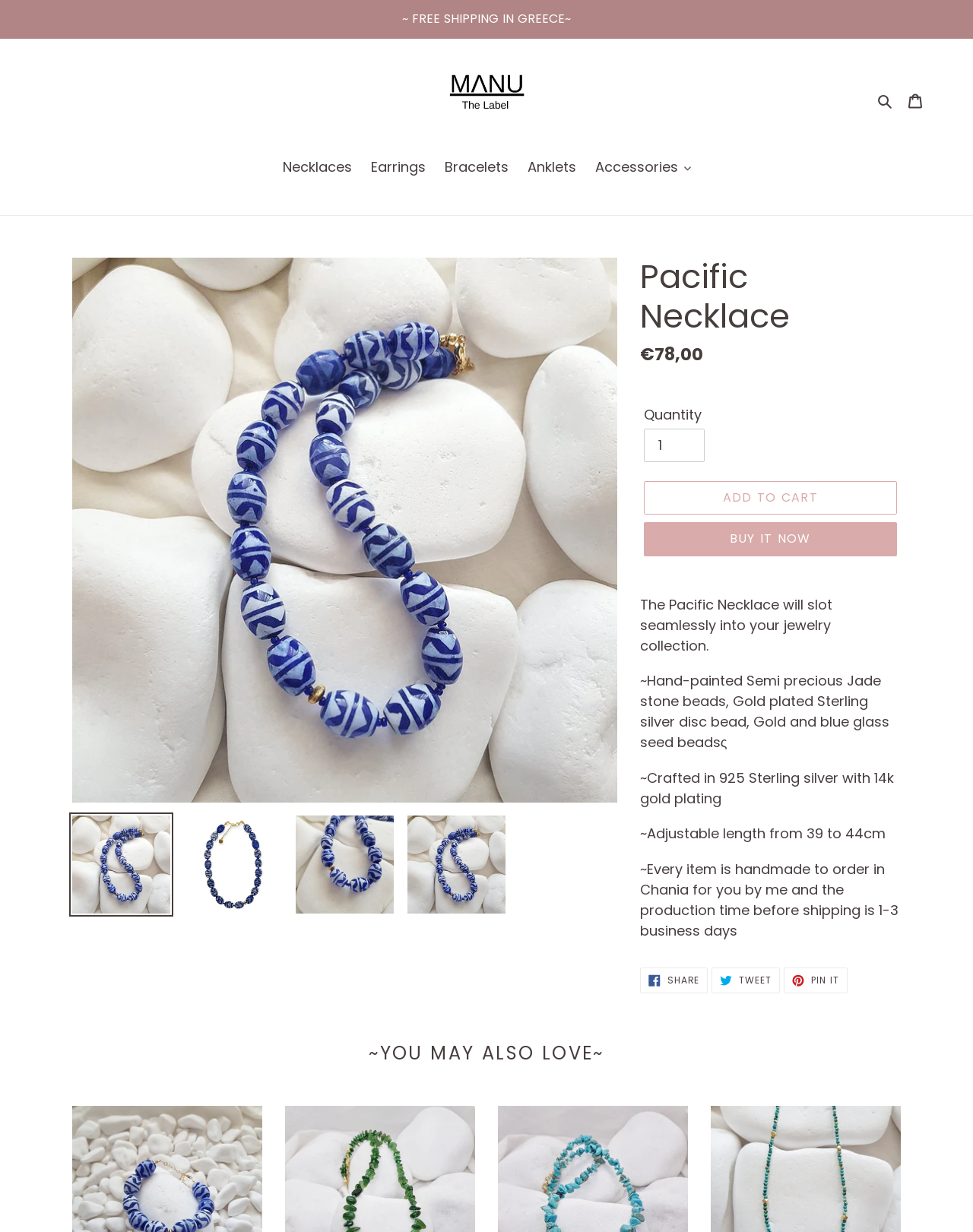Show the bounding box coordinates for the HTML element as described: "Pin it Pin on Pinterest".

[0.806, 0.785, 0.871, 0.806]